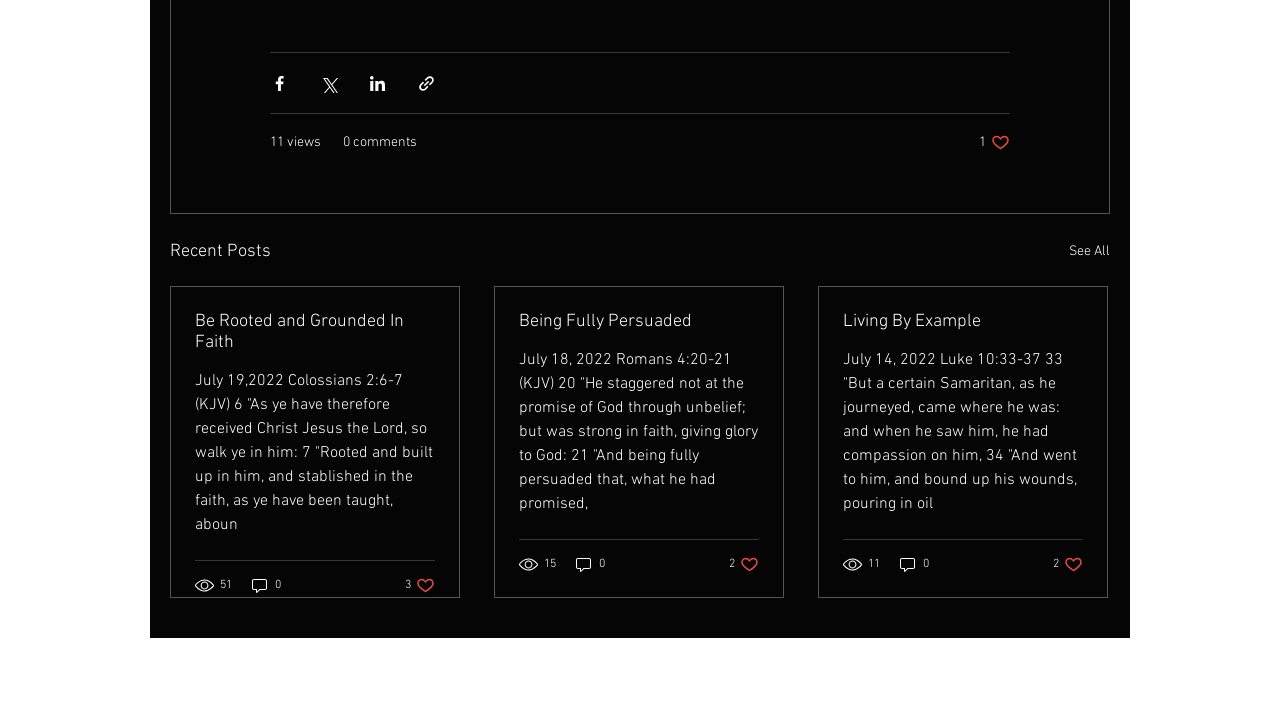Use a single word or phrase to answer the following:
How many views does the second article have?

15 views